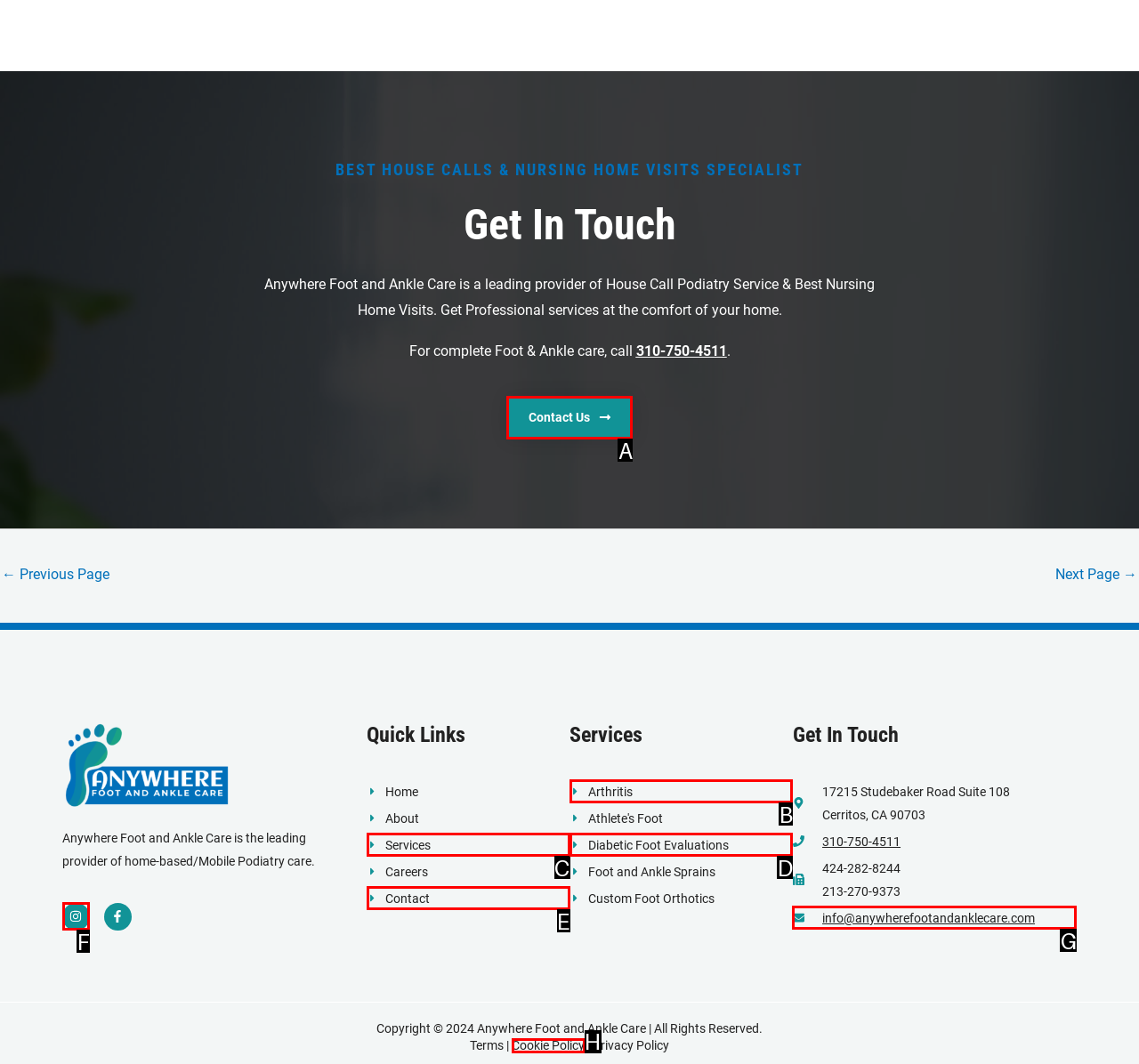Tell me which one HTML element best matches the description: Diabetic Foot Evaluations Answer with the option's letter from the given choices directly.

D